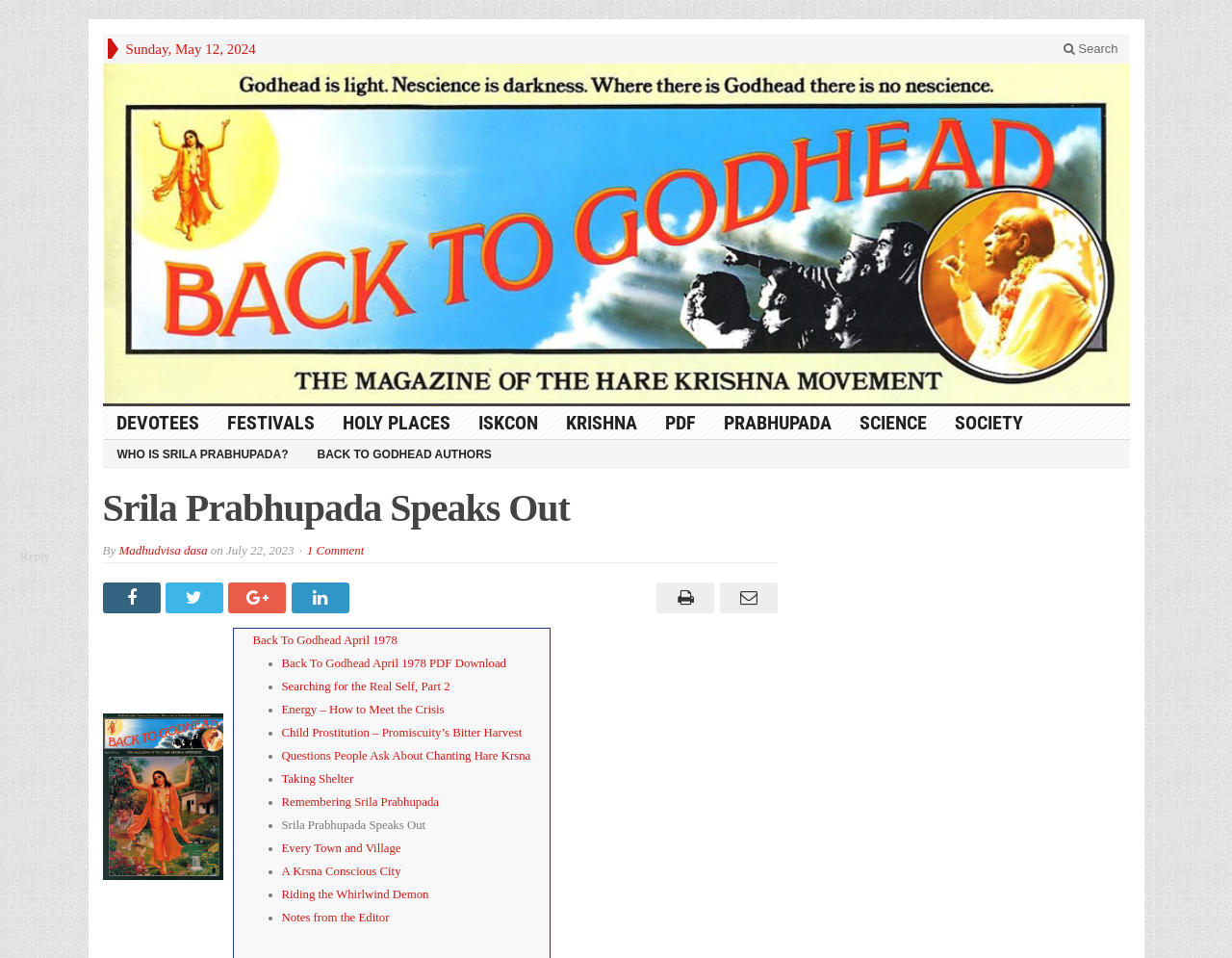Determine the bounding box coordinates of the element's region needed to click to follow the instruction: "Visit the Back to Godhead page". Provide these coordinates as four float numbers between 0 and 1, formatted as [left, top, right, bottom].

[0.083, 0.066, 0.917, 0.421]